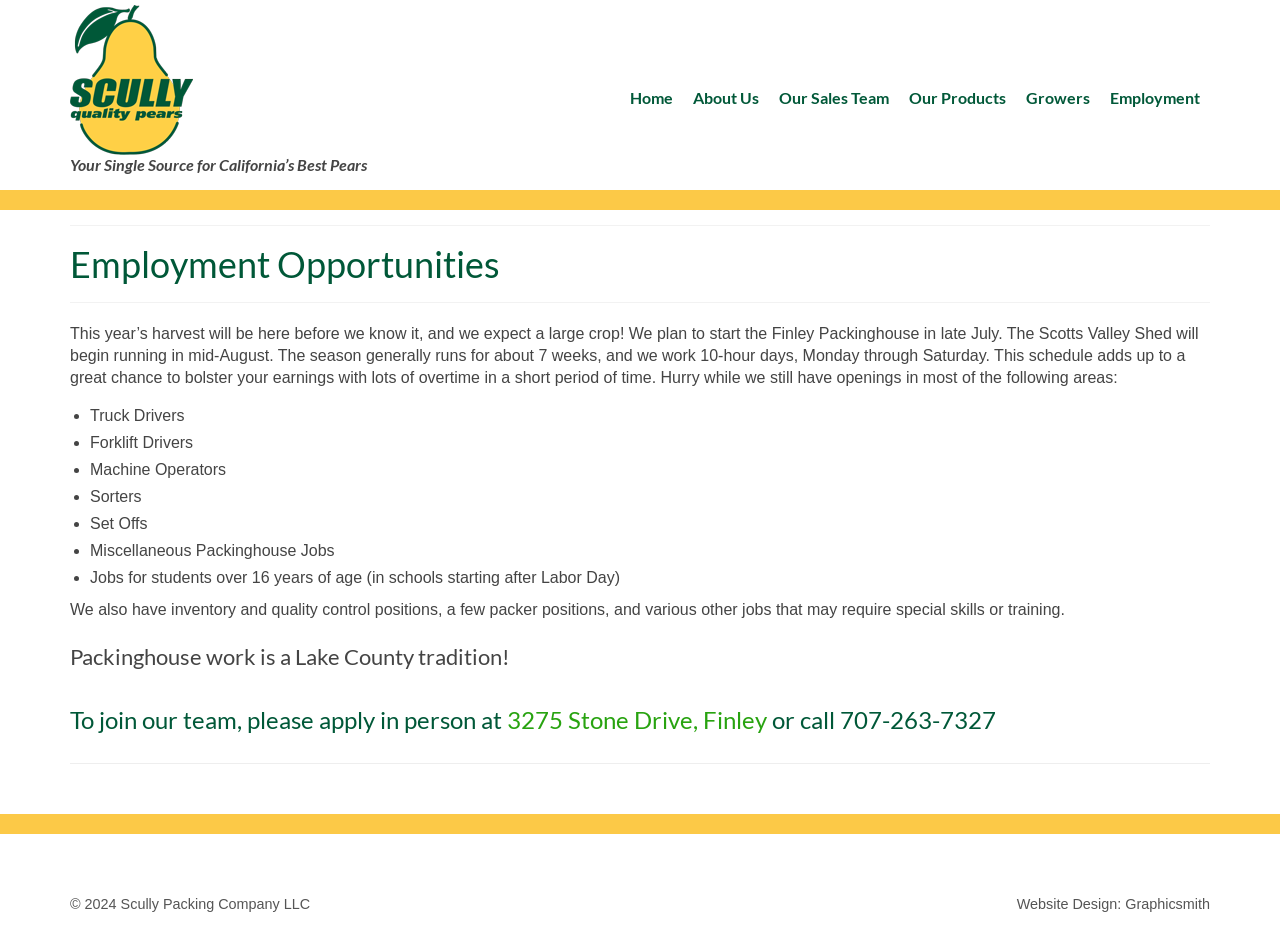What is the address to apply in person?
Look at the webpage screenshot and answer the question with a detailed explanation.

The address to apply in person can be found in the section 'To join our team, please apply in person at...' where it says '3275 Stone Drive, Finley'.